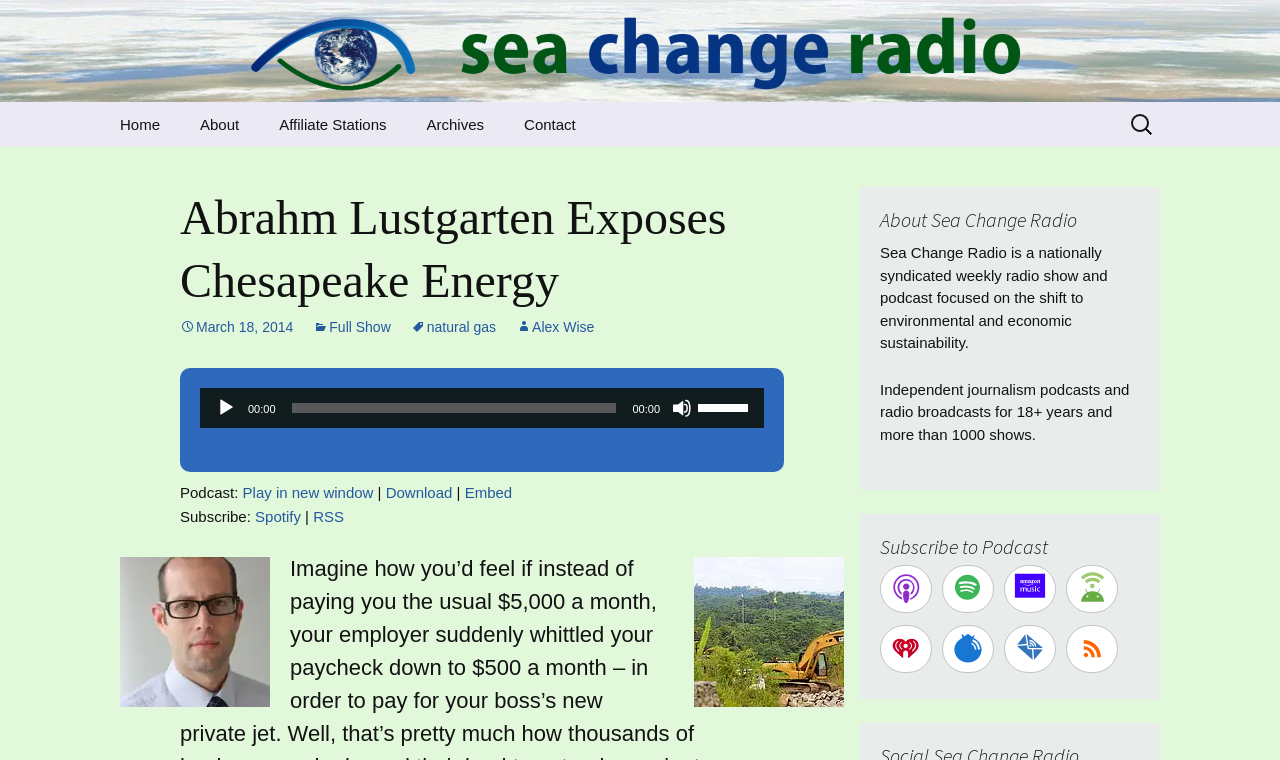Please specify the bounding box coordinates of the element that should be clicked to execute the given instruction: 'Search for something'. Ensure the coordinates are four float numbers between 0 and 1, expressed as [left, top, right, bottom].

[0.88, 0.136, 0.906, 0.193]